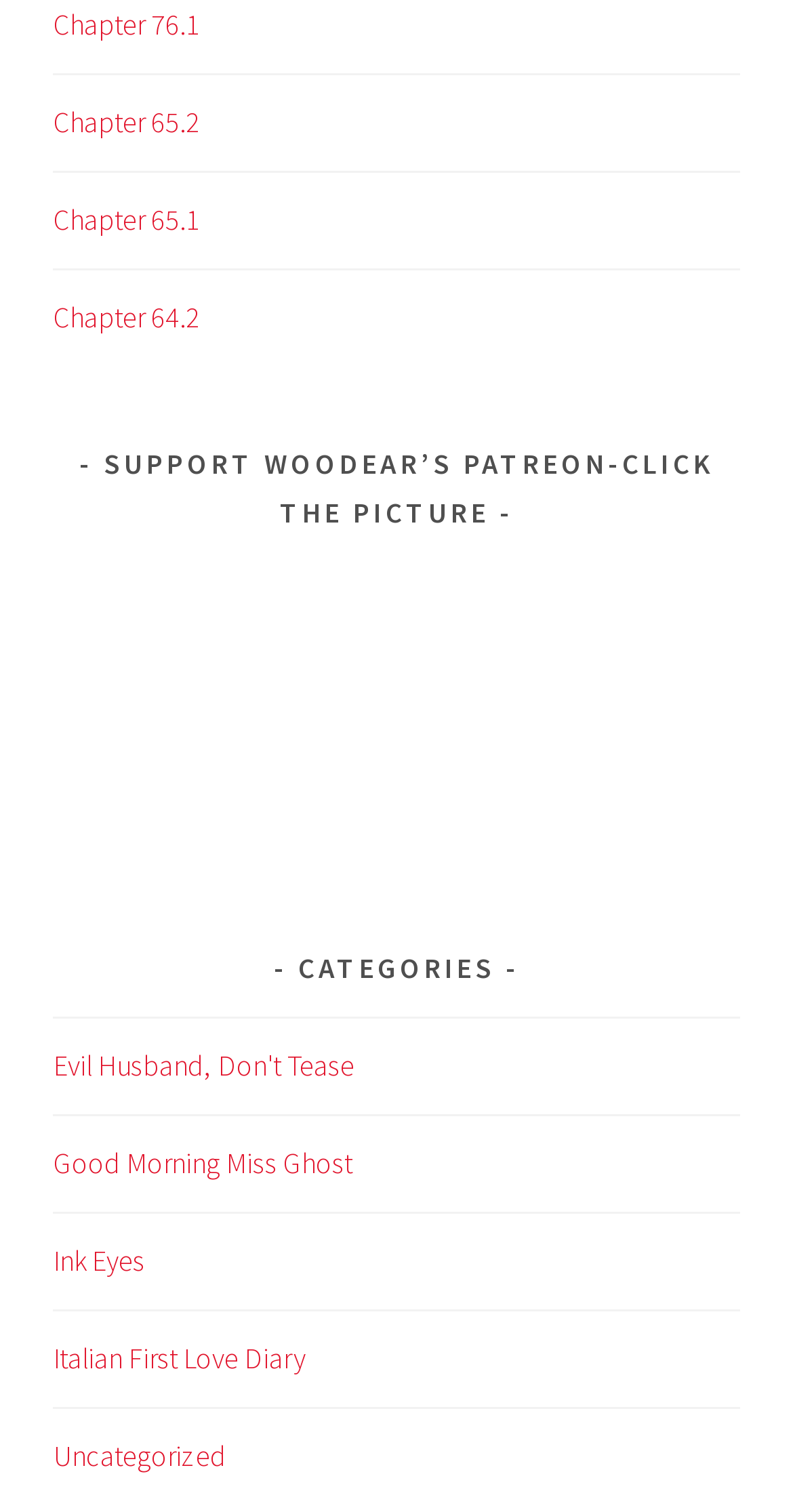Pinpoint the bounding box coordinates of the area that must be clicked to complete this instruction: "Support Woodear's Patreon".

[0.068, 0.291, 0.932, 0.355]